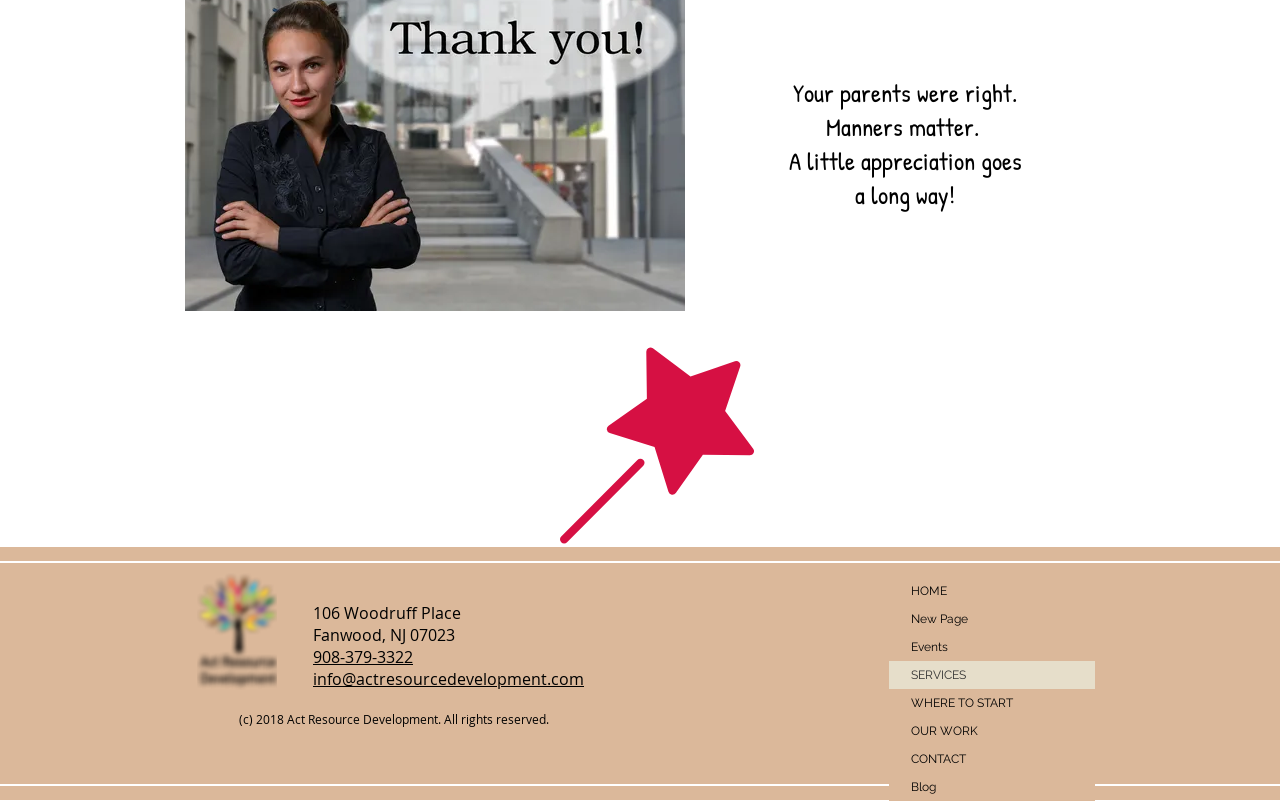Provide the bounding box coordinates for the area that should be clicked to complete the instruction: "go to the events page".

[0.695, 0.79, 0.855, 0.825]